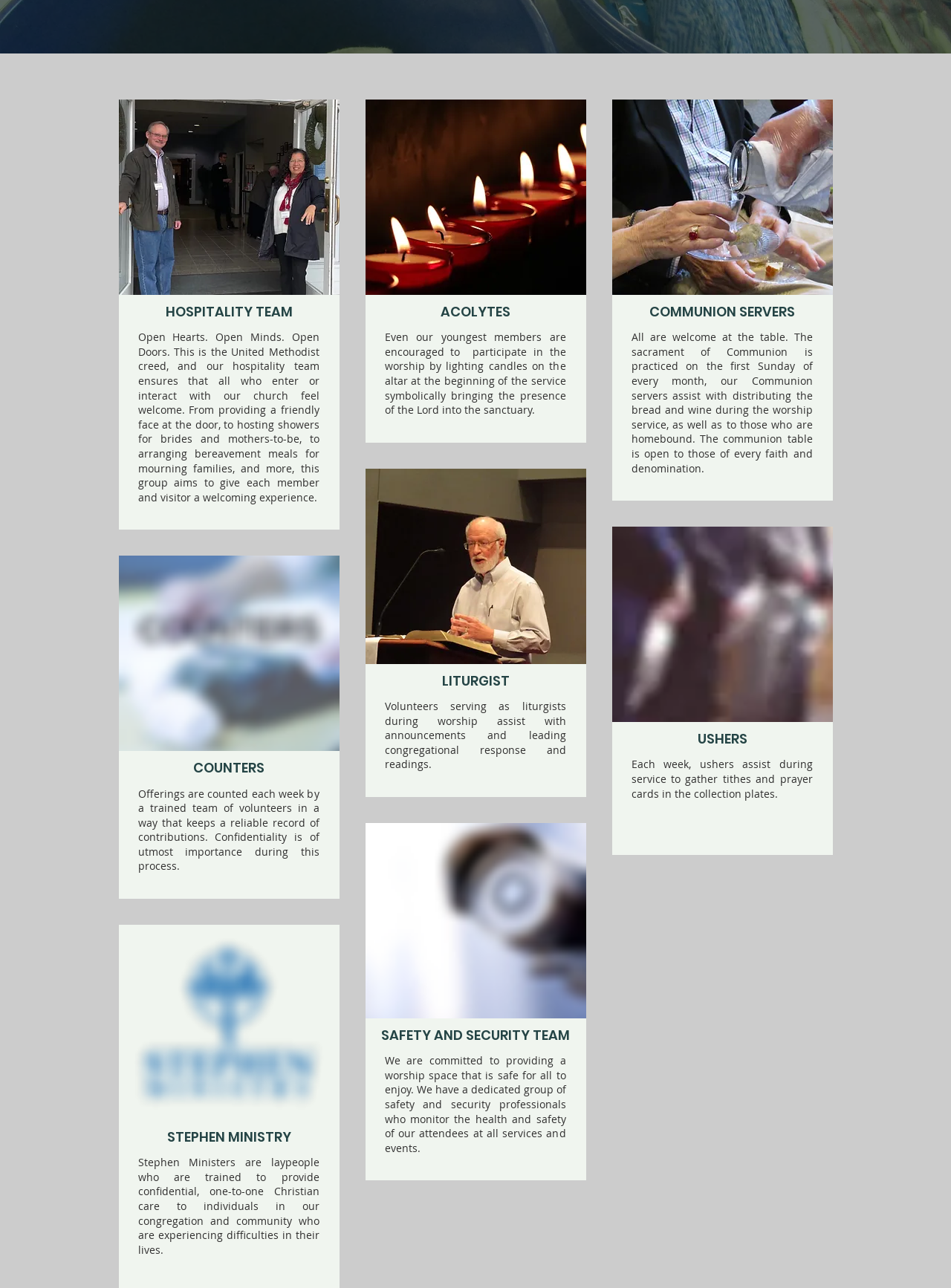How many teams are introduced on this webpage?
Provide a fully detailed and comprehensive answer to the question.

By carefully examining the webpage, I can see that there are six teams introduced, namely Hospitality Team, Counters, Stephen Ministry, Acolytes, Liturgist, and Safety and Security Team.